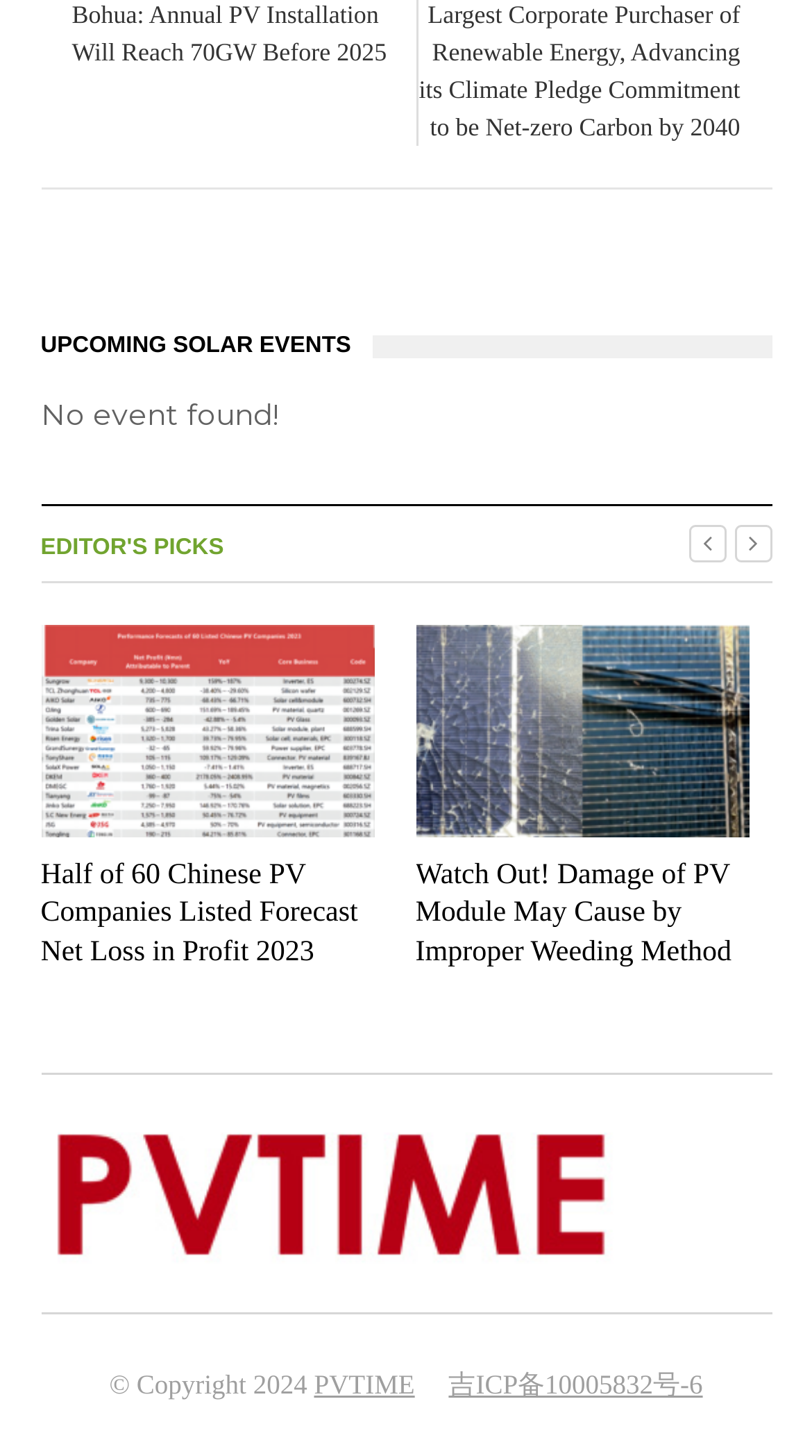Find the coordinates for the bounding box of the element with this description: "parent_node: EDITOR'S PICKS".

[0.904, 0.36, 0.95, 0.386]